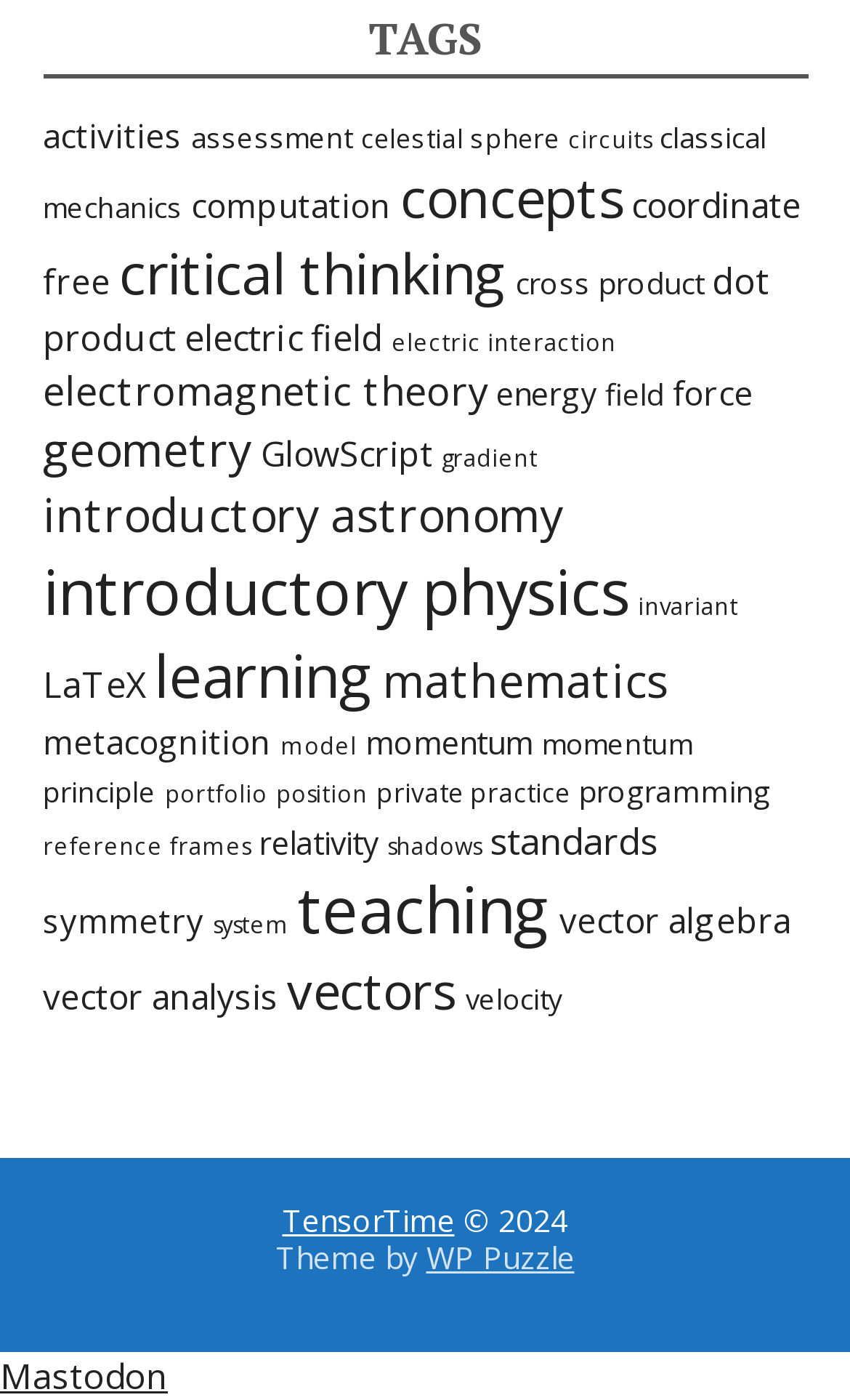Answer the following query with a single word or phrase:
What is the name of the website?

TensorTime